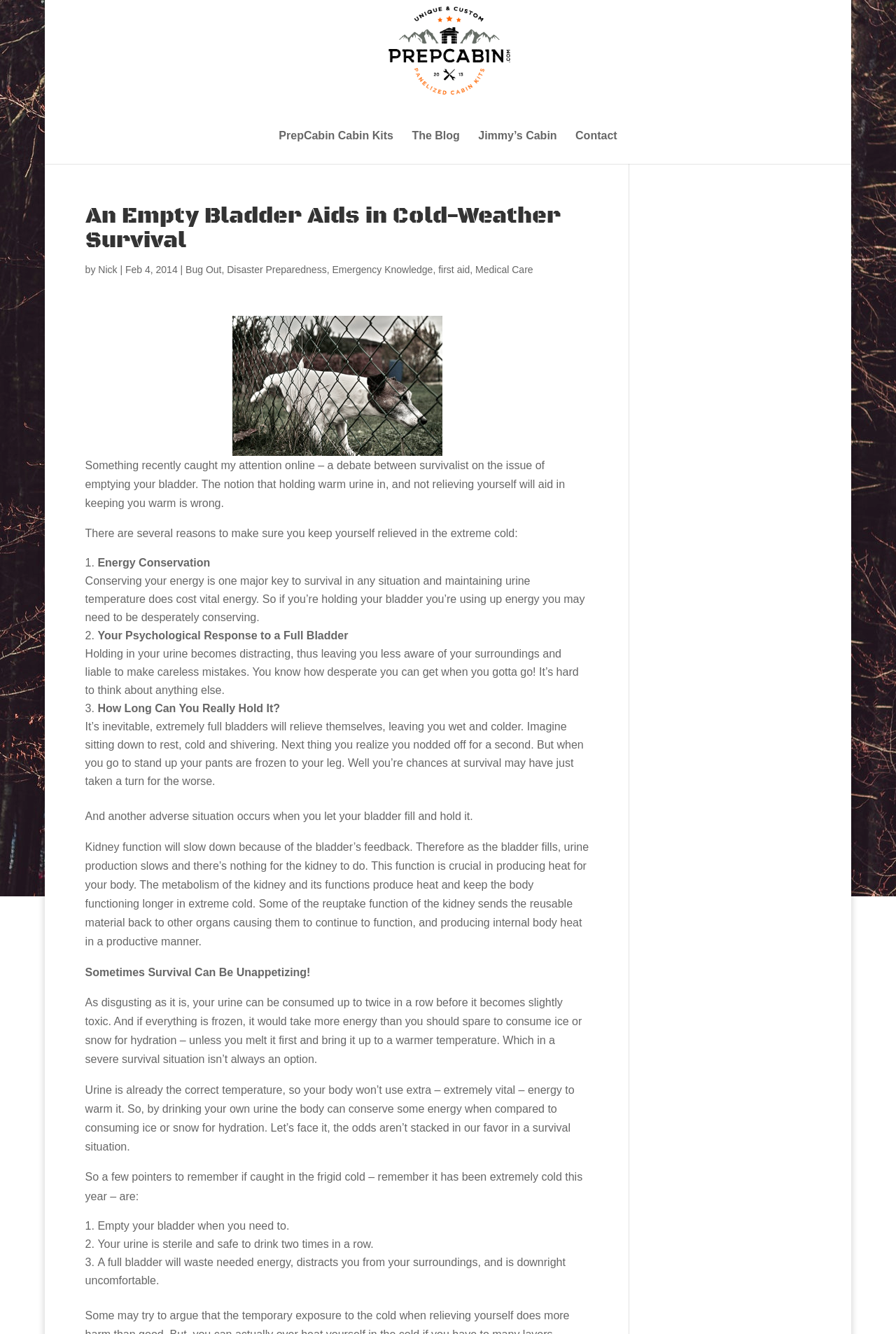Is urine safe to drink in a survival situation?
Refer to the image and give a detailed response to the question.

The article states that urine is sterile and safe to drink up to twice in a row in a survival situation, as it is already at the correct temperature and can conserve energy compared to consuming ice or snow for hydration.